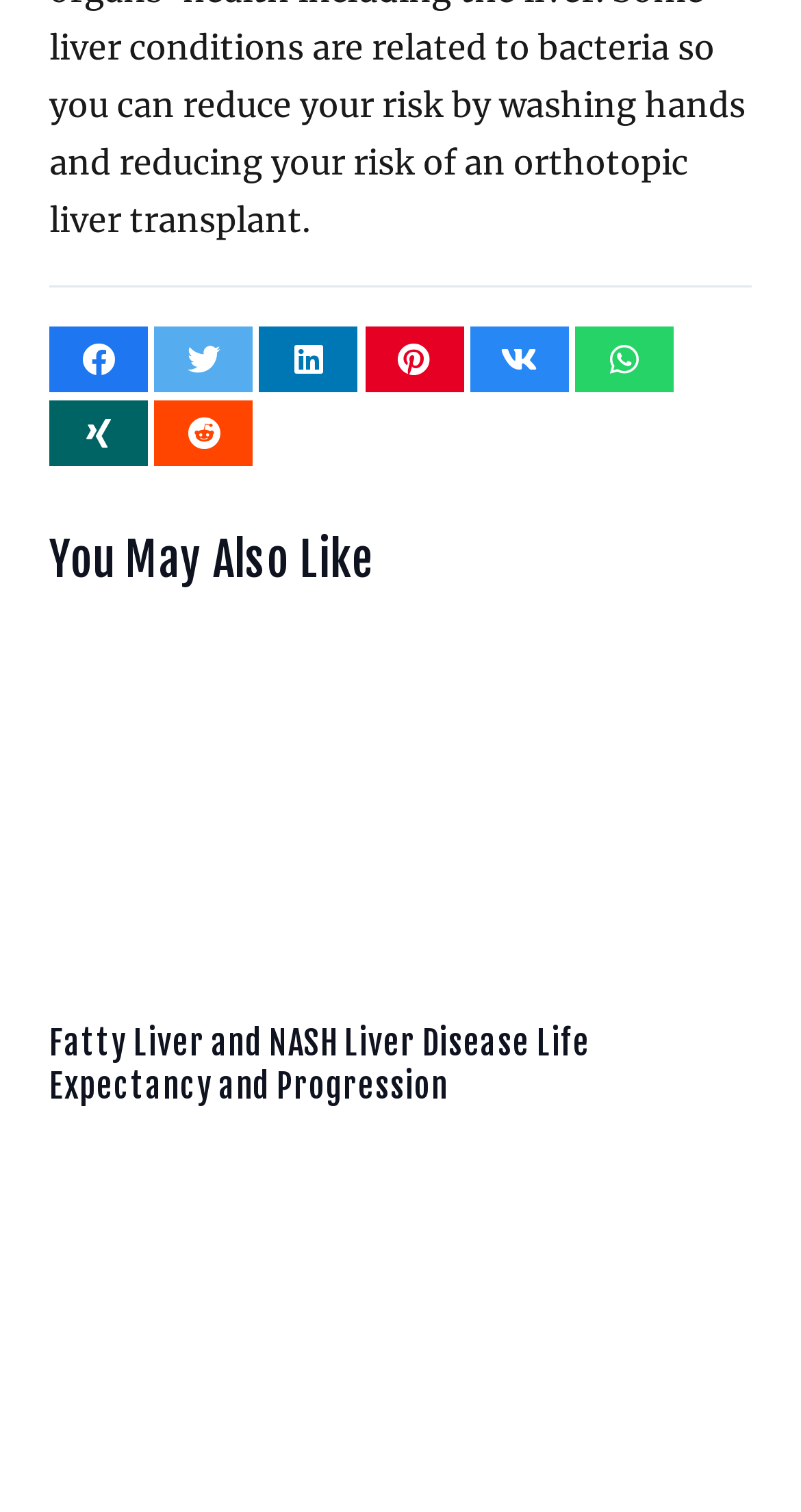What is the section title above the article?
Please respond to the question with a detailed and informative answer.

The section title above the article is 'You May Also Like', which suggests that the article is a recommended or related content.